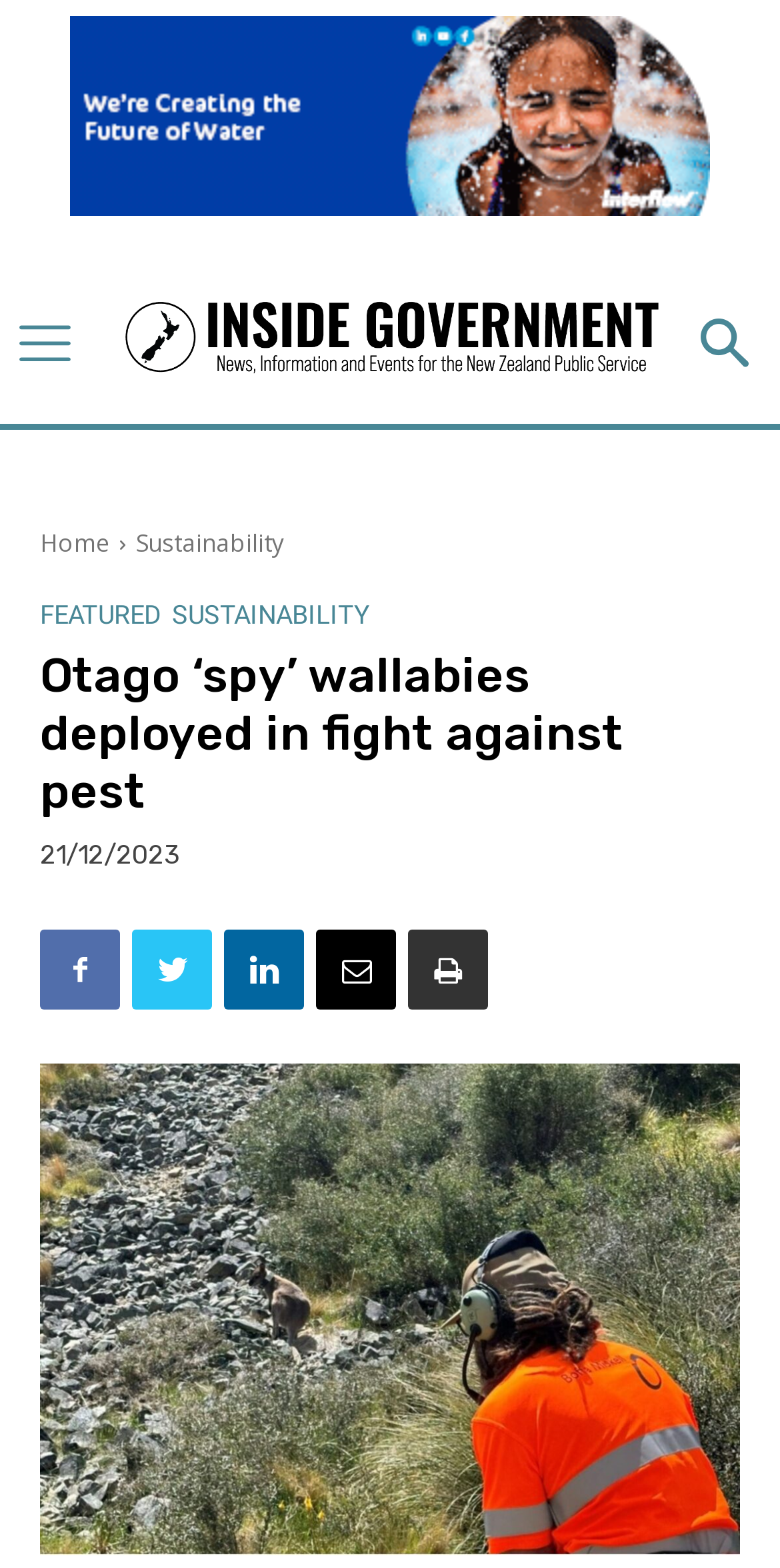What is the date of the article?
Using the visual information, reply with a single word or short phrase.

21/12/2023